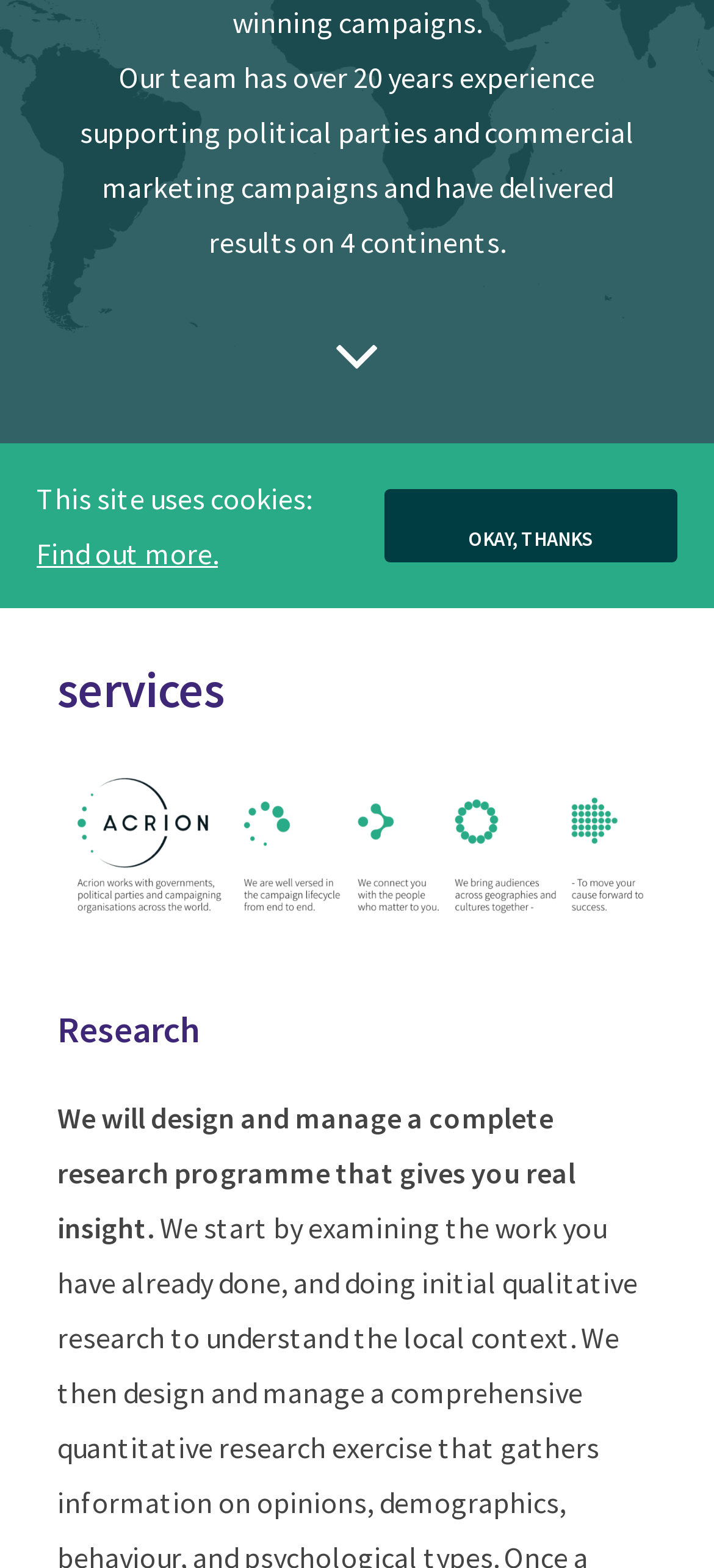Given the element description Find out more., identify the bounding box coordinates for the UI element on the webpage screenshot. The format should be (top-left x, top-left y, bottom-right x, bottom-right y), with values between 0 and 1.

[0.051, 0.341, 0.305, 0.364]